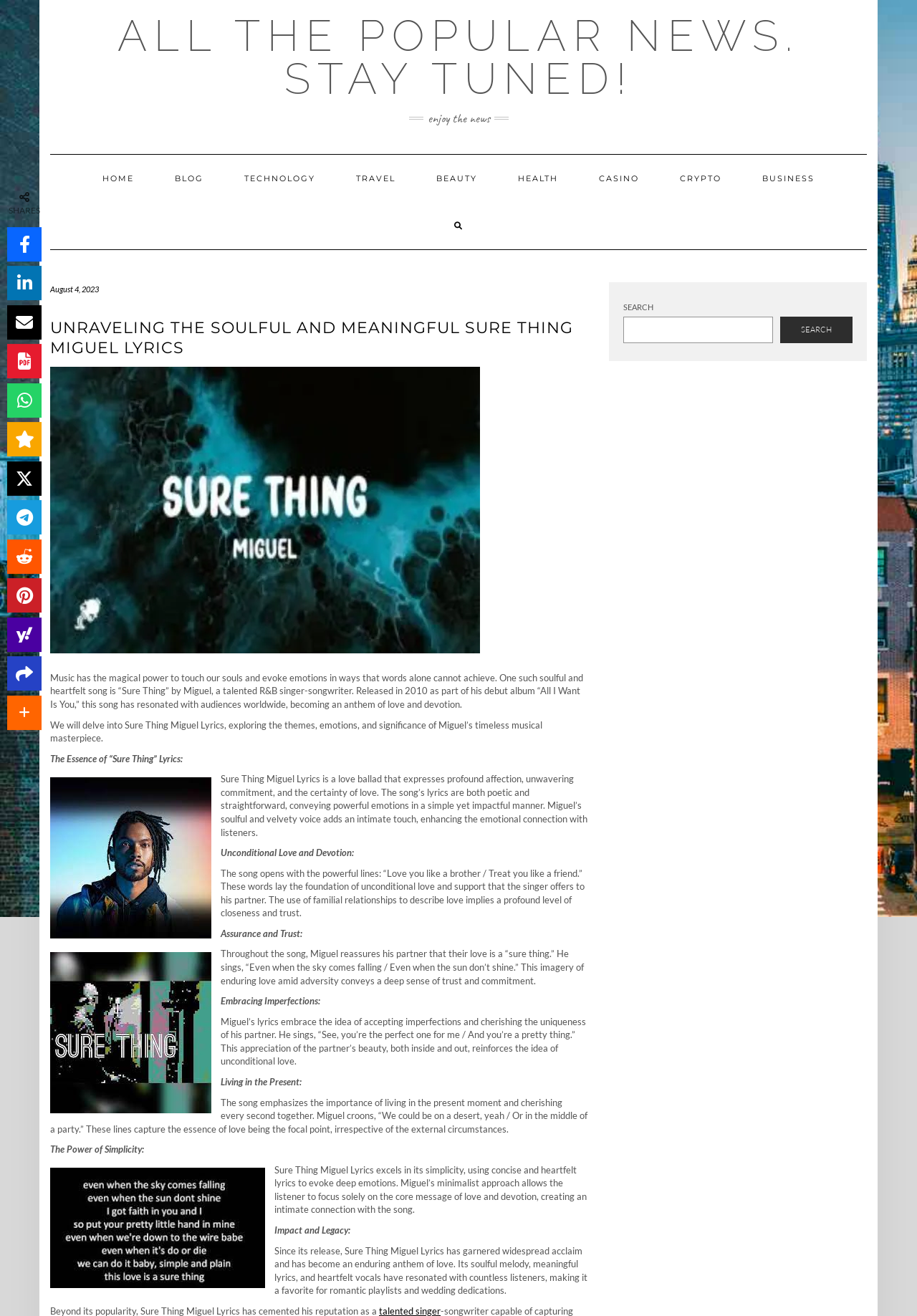What is the significance of the song 'Sure Thing'?
Provide a one-word or short-phrase answer based on the image.

Enduring anthem of love